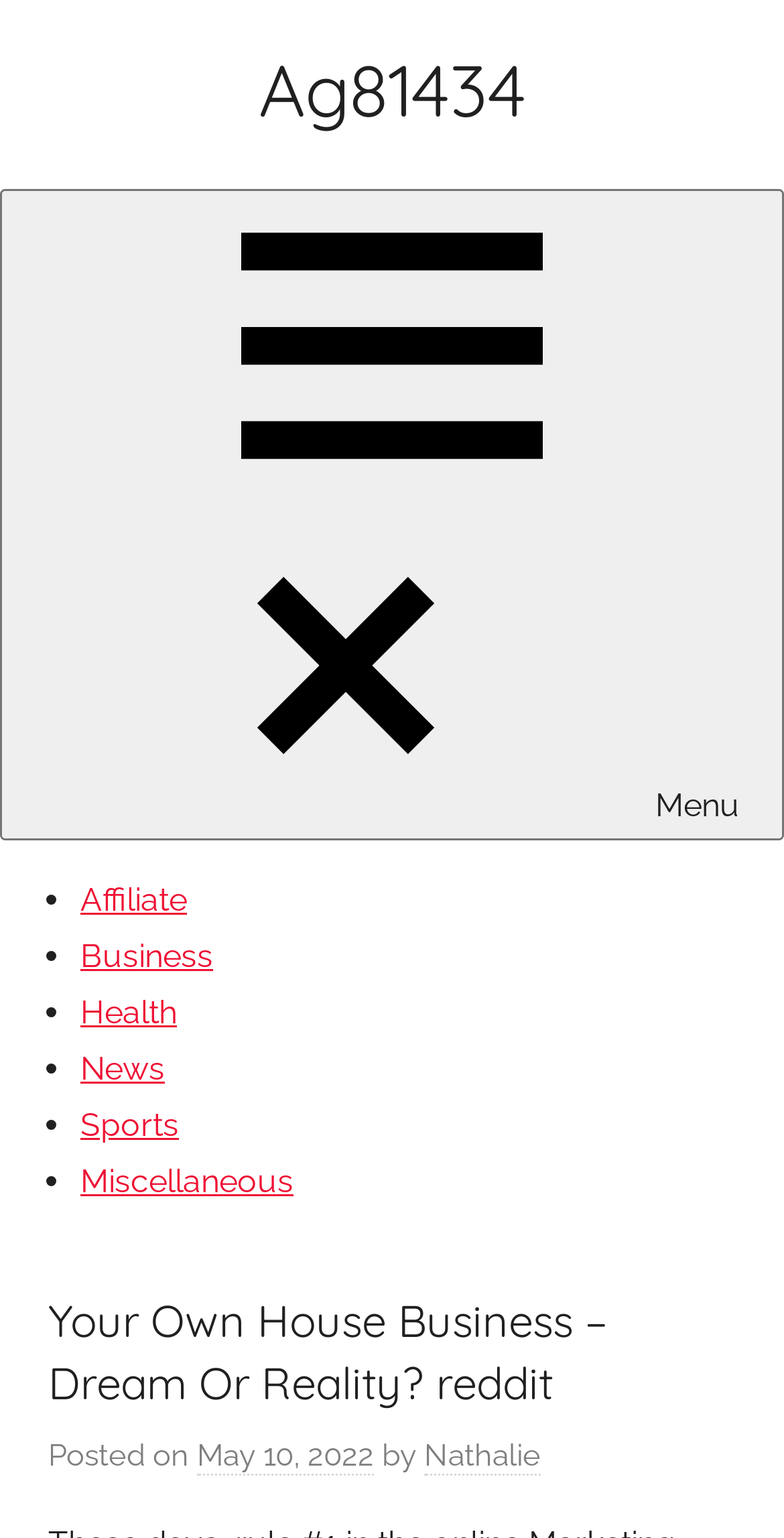Locate the coordinates of the bounding box for the clickable region that fulfills this instruction: "Go to Affiliate page".

[0.103, 0.573, 0.238, 0.598]